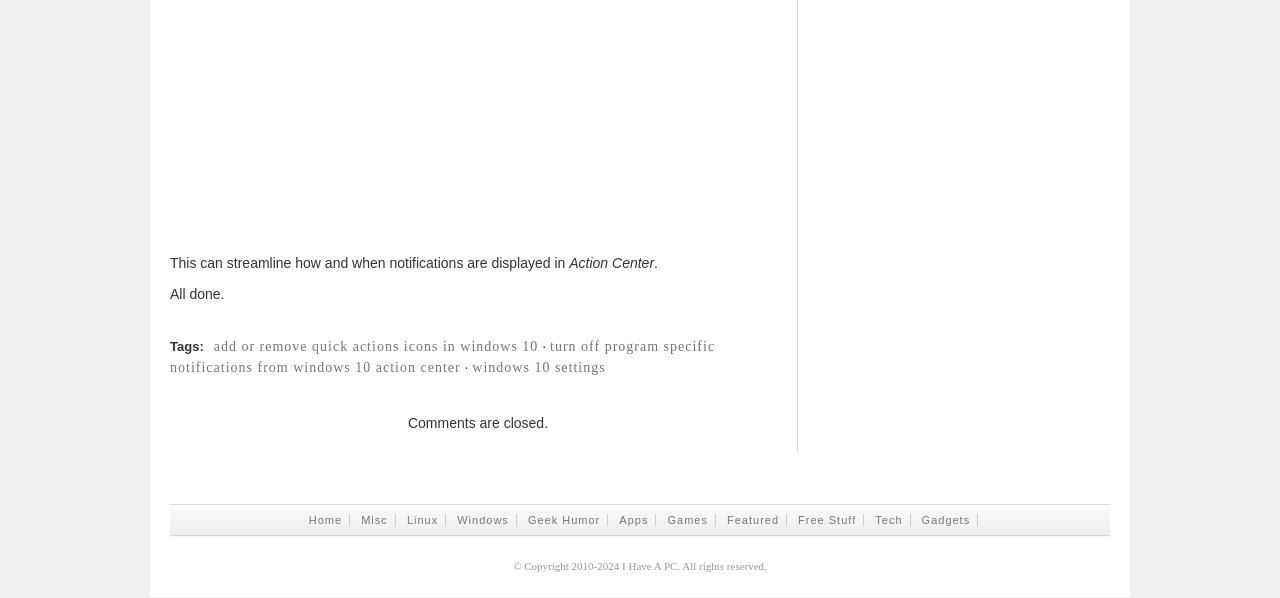What is the purpose of the link with the text 'add or remove quick actions icons in windows 10'?
Using the visual information, respond with a single word or phrase.

Modify Windows 10 quick actions